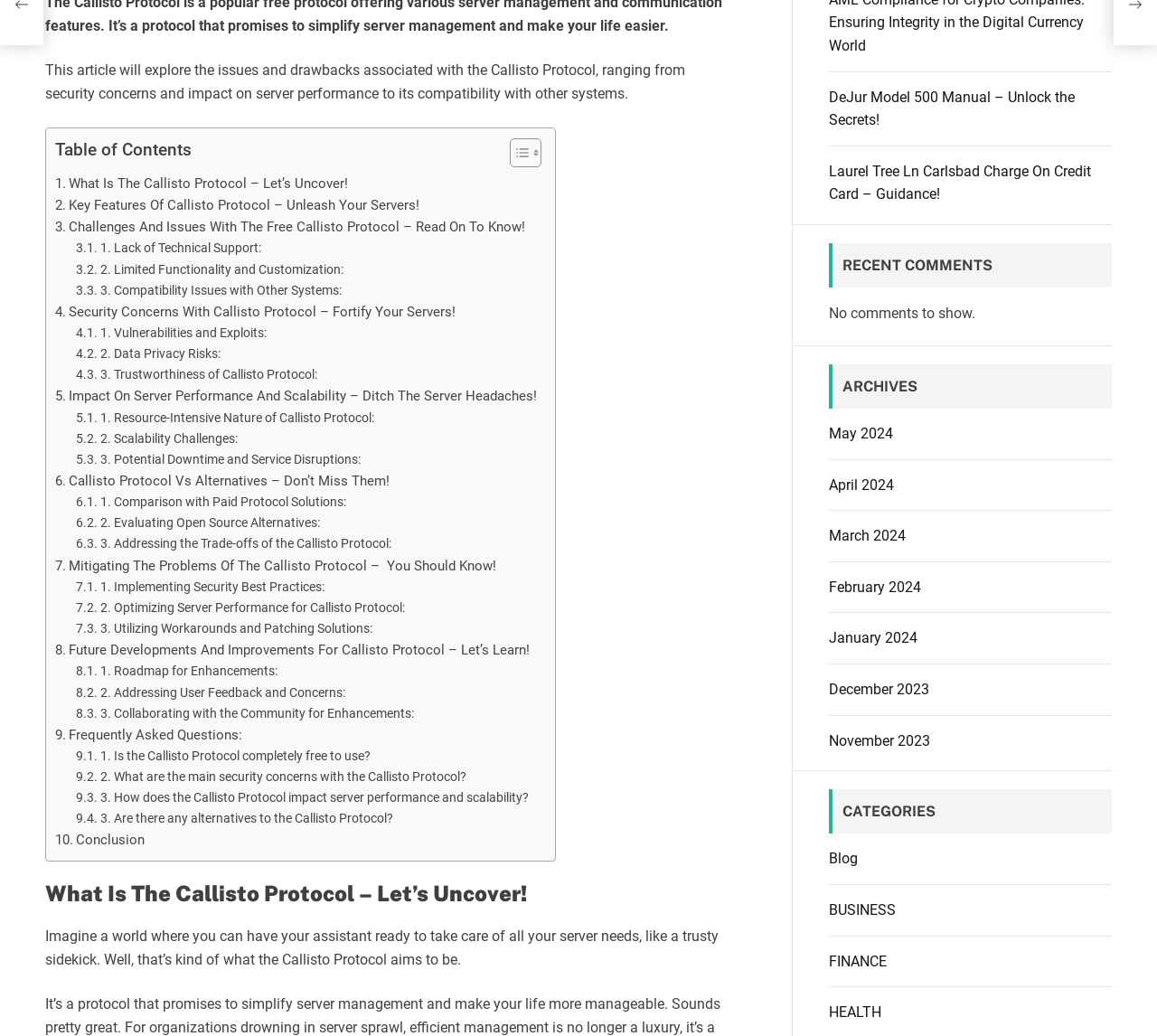Given the element description buy tramadol online, specify the bounding box coordinates of the corresponding UI element in the format (top-left x, top-left y, bottom-right x, bottom-right y). All values must be between 0 and 1.

None